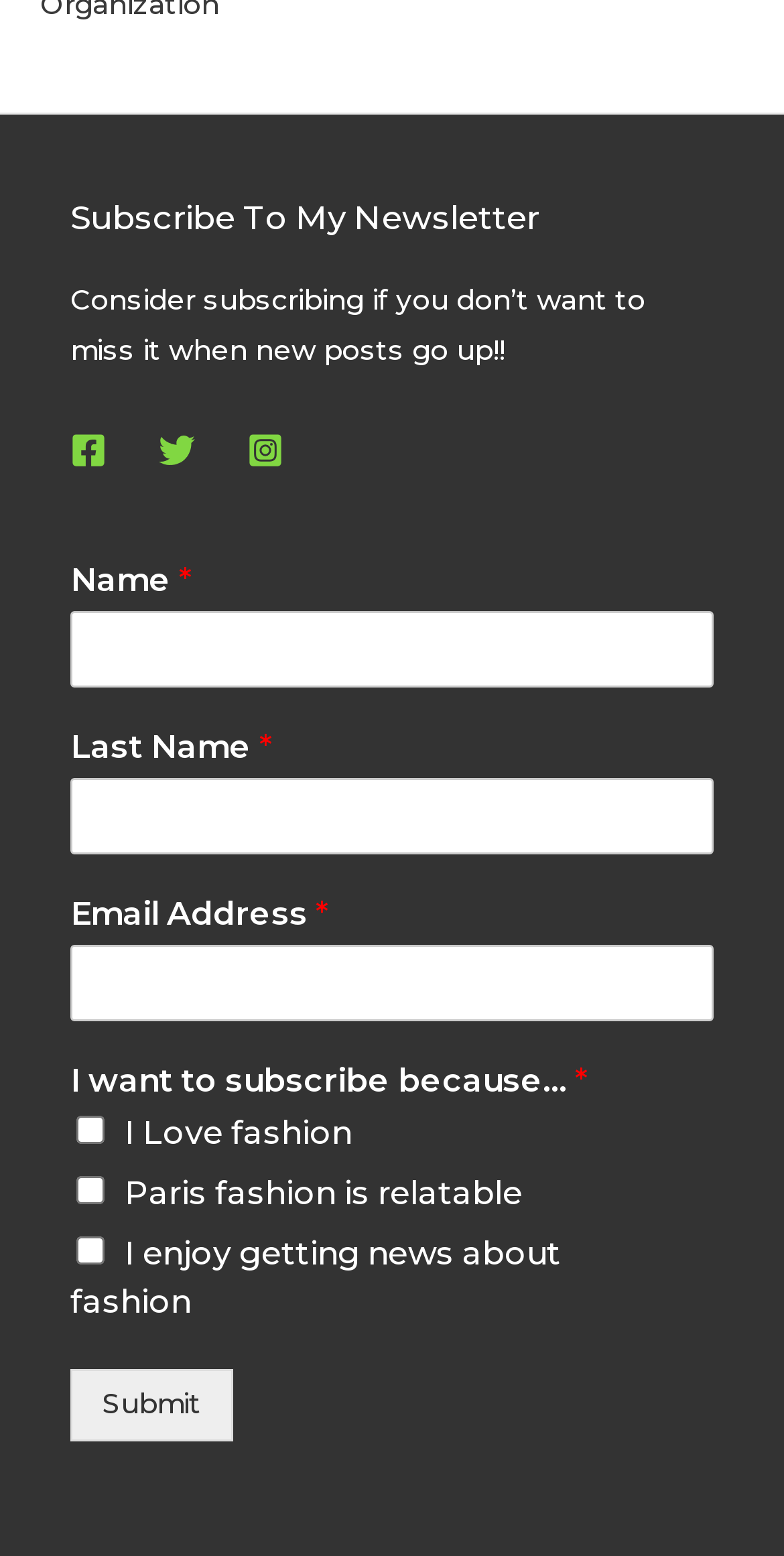Highlight the bounding box coordinates of the element you need to click to perform the following instruction: "Enter your email address."

[0.09, 0.607, 0.91, 0.656]